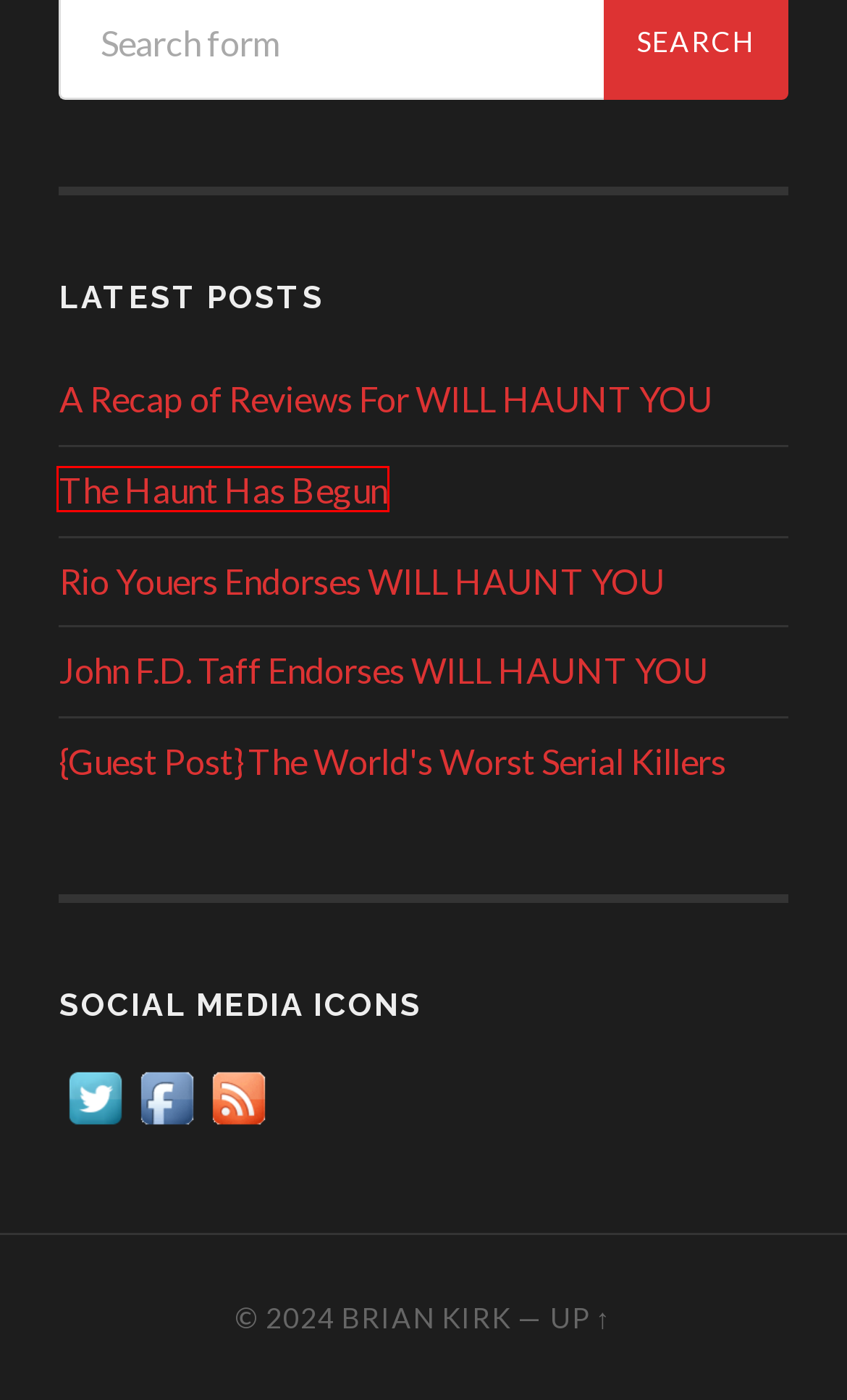You see a screenshot of a webpage with a red bounding box surrounding an element. Pick the webpage description that most accurately represents the new webpage after interacting with the element in the red bounding box. The options are:
A. A Recap of Reviews For WILL HAUNT YOU - Brian Kirk
B. Rio Youers Endorses WILL HAUNT YOU by Brian Kirk
C. Brian Kirk
D. John F.D. Taff Endorses WILL HAUNT YOU by Brian Kirk
E. The Haunt Has Begun - Brian Kirk
F. Amazon.com
G. Lisa Mannetti Endorses Will Haunt You
H. {Guest Post} The World's Worst Serial Killers

E